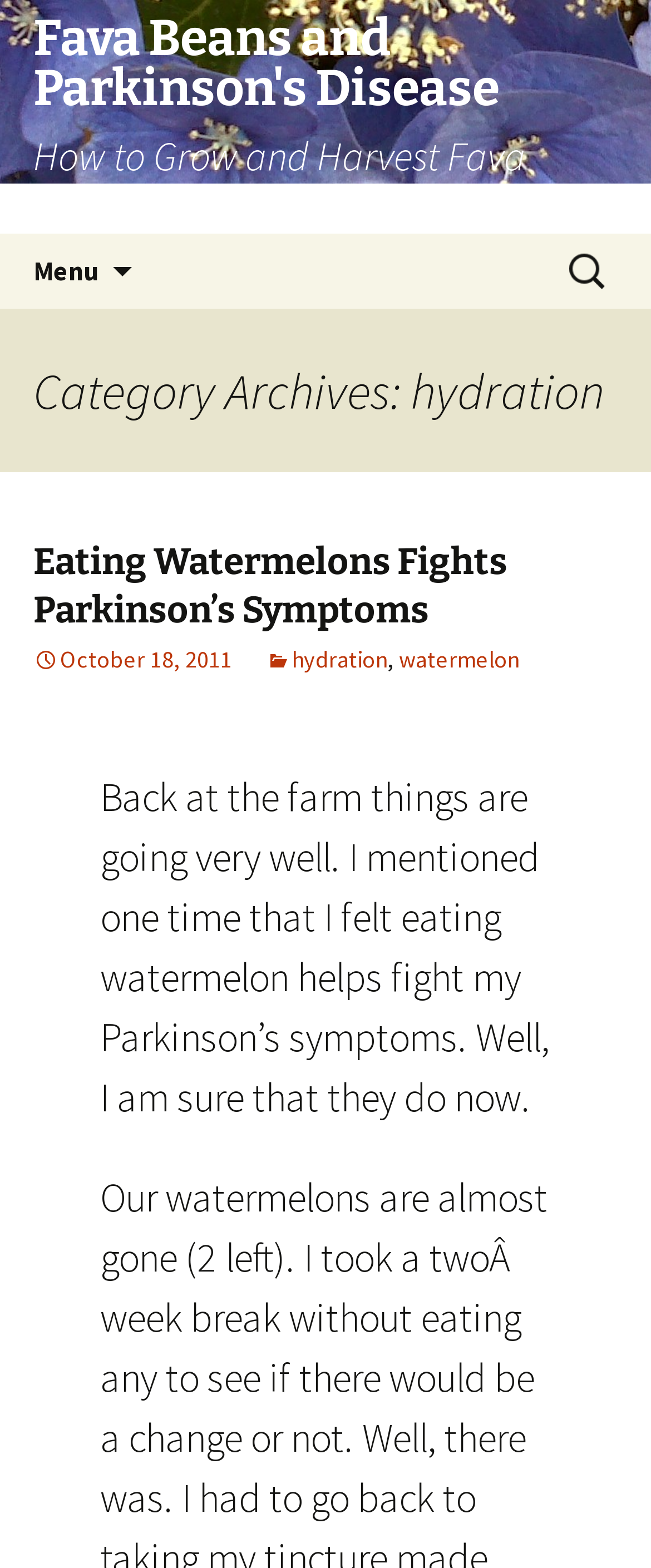Identify the bounding box coordinates for the UI element described as: "October 18, 2011". The coordinates should be provided as four floats between 0 and 1: [left, top, right, bottom].

[0.051, 0.411, 0.356, 0.43]